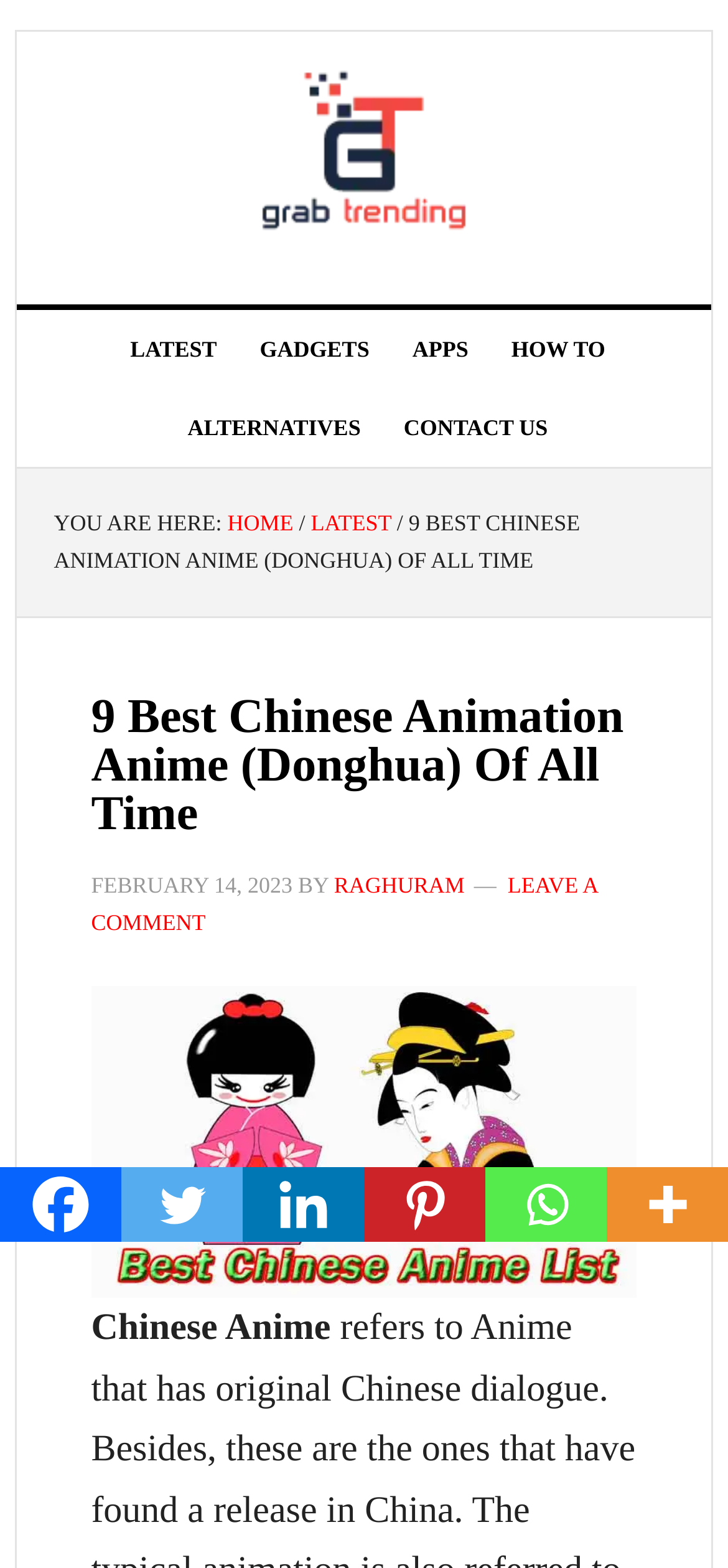Please find the bounding box coordinates of the element that you should click to achieve the following instruction: "Go to the LATEST page". The coordinates should be presented as four float numbers between 0 and 1: [left, top, right, bottom].

[0.148, 0.198, 0.329, 0.248]